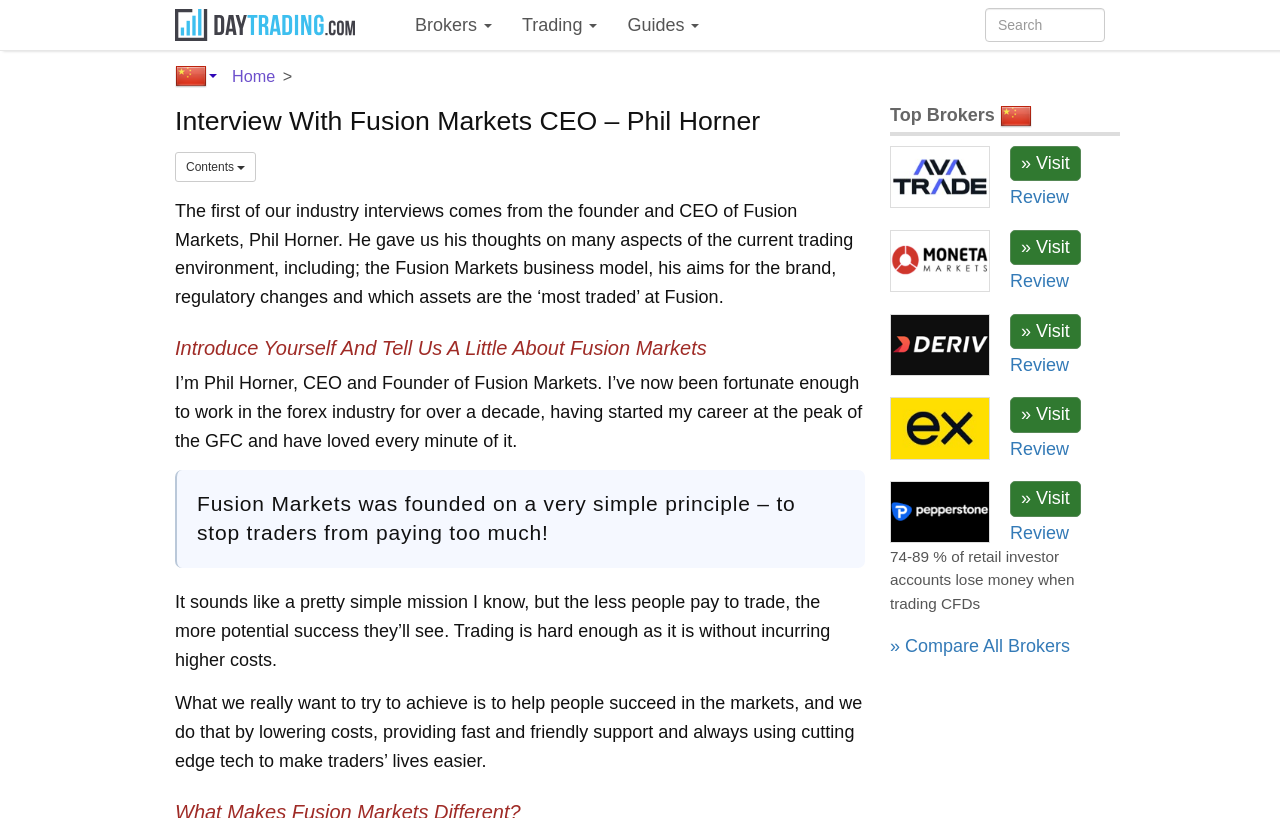What is the name of the CEO of Fusion Markets?
Based on the screenshot, provide a one-word or short-phrase response.

Phil Horner